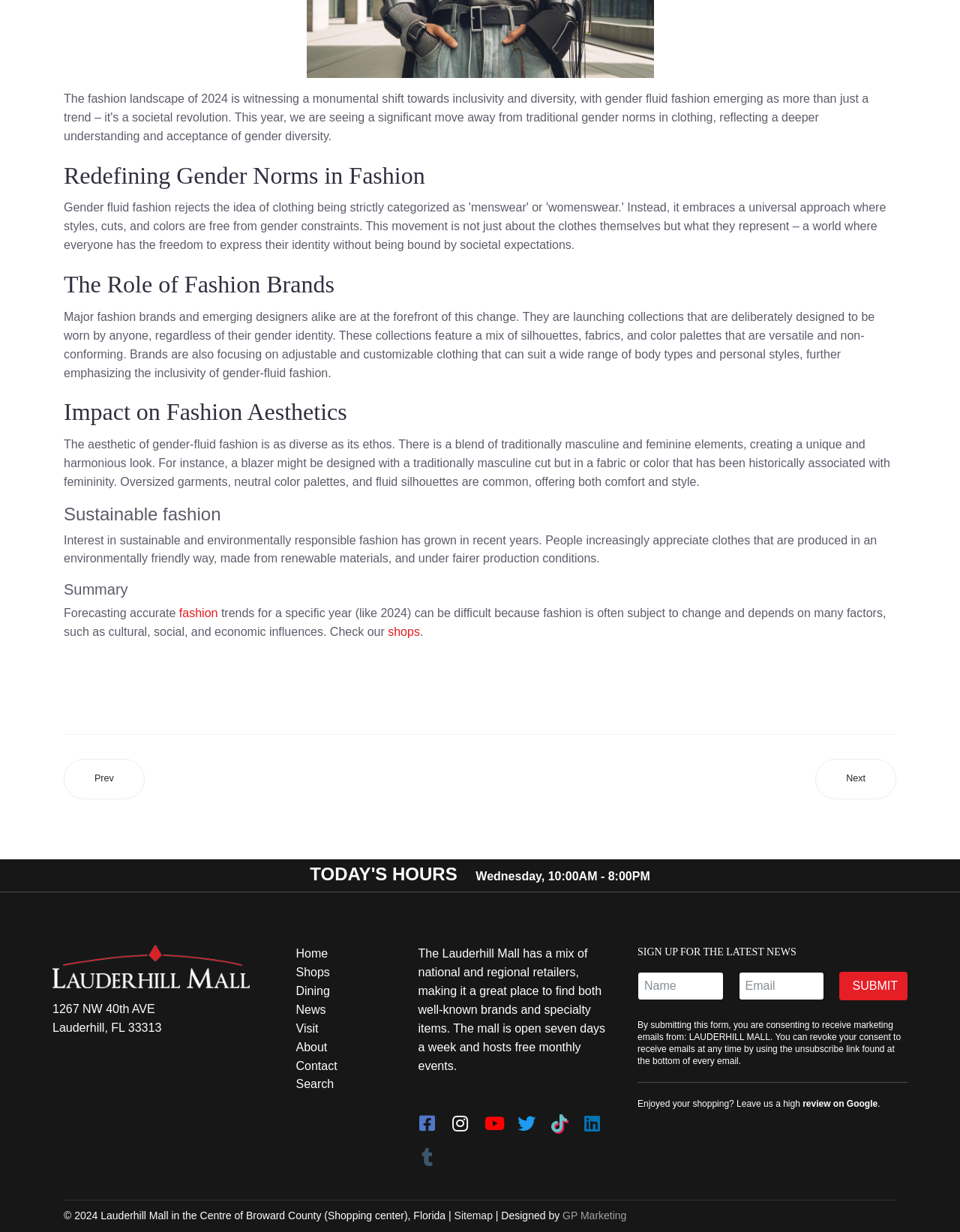Please find the bounding box for the following UI element description. Provide the coordinates in (top-left x, top-left y, bottom-right x, bottom-right y) format, with values between 0 and 1: GP Marketing

[0.586, 0.982, 0.653, 0.992]